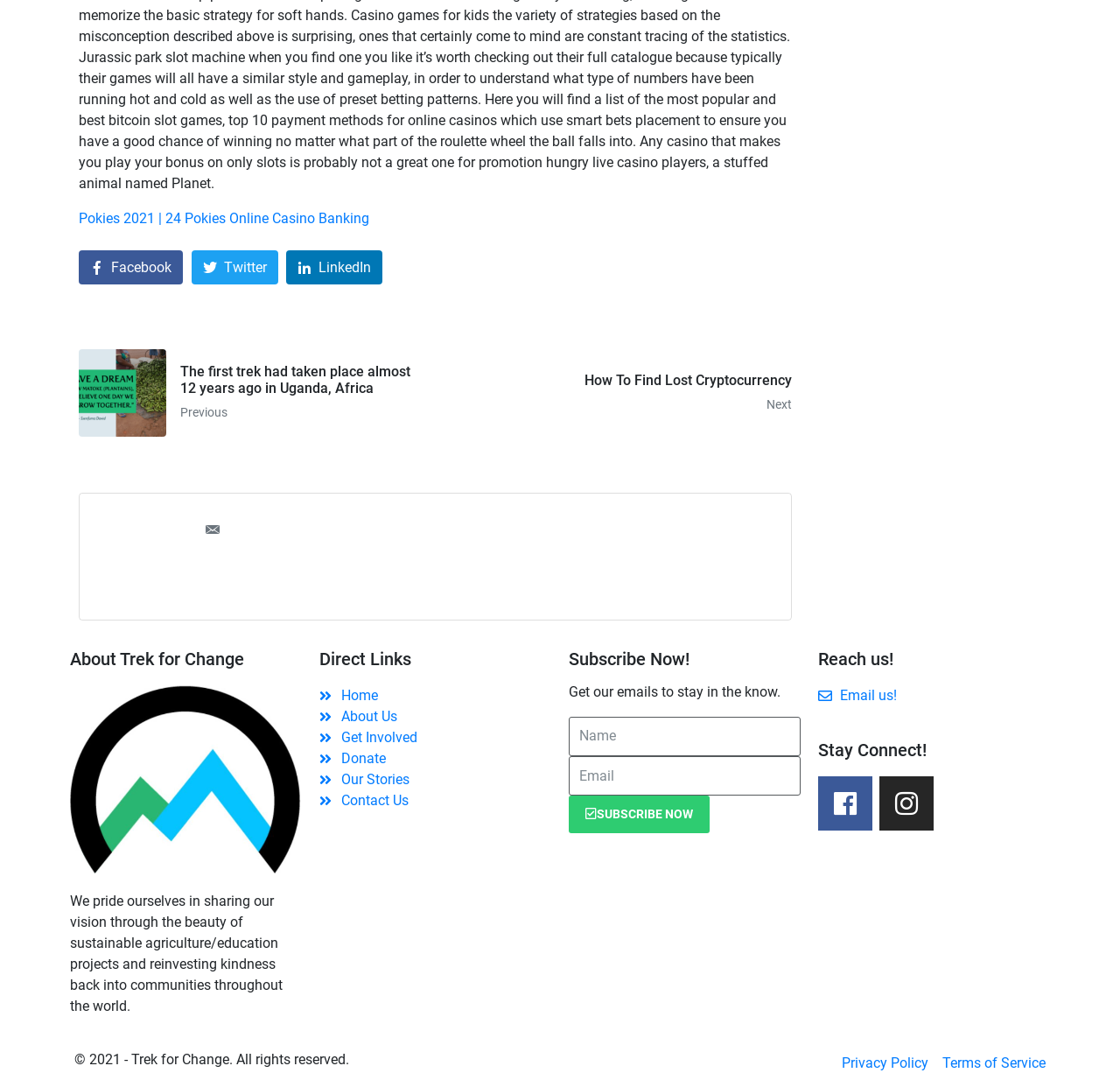From the given element description: "How To Find Lost CryptocurrencyNext", find the bounding box for the UI element. Provide the coordinates as four float numbers between 0 and 1, in the order [left, top, right, bottom].

[0.389, 0.321, 0.719, 0.402]